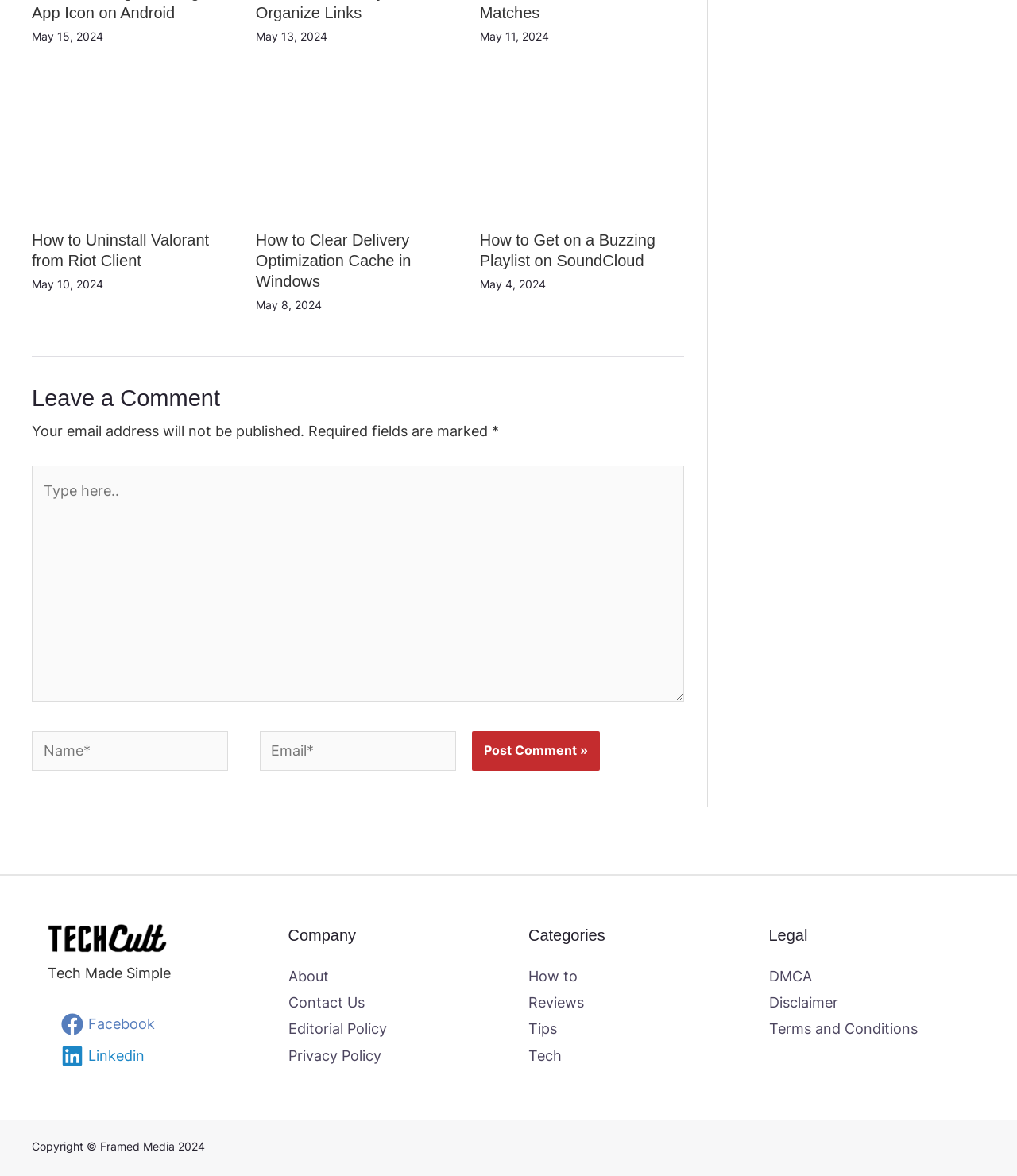Please find the bounding box coordinates of the section that needs to be clicked to achieve this instruction: "Type in the comment box".

[0.031, 0.396, 0.672, 0.597]